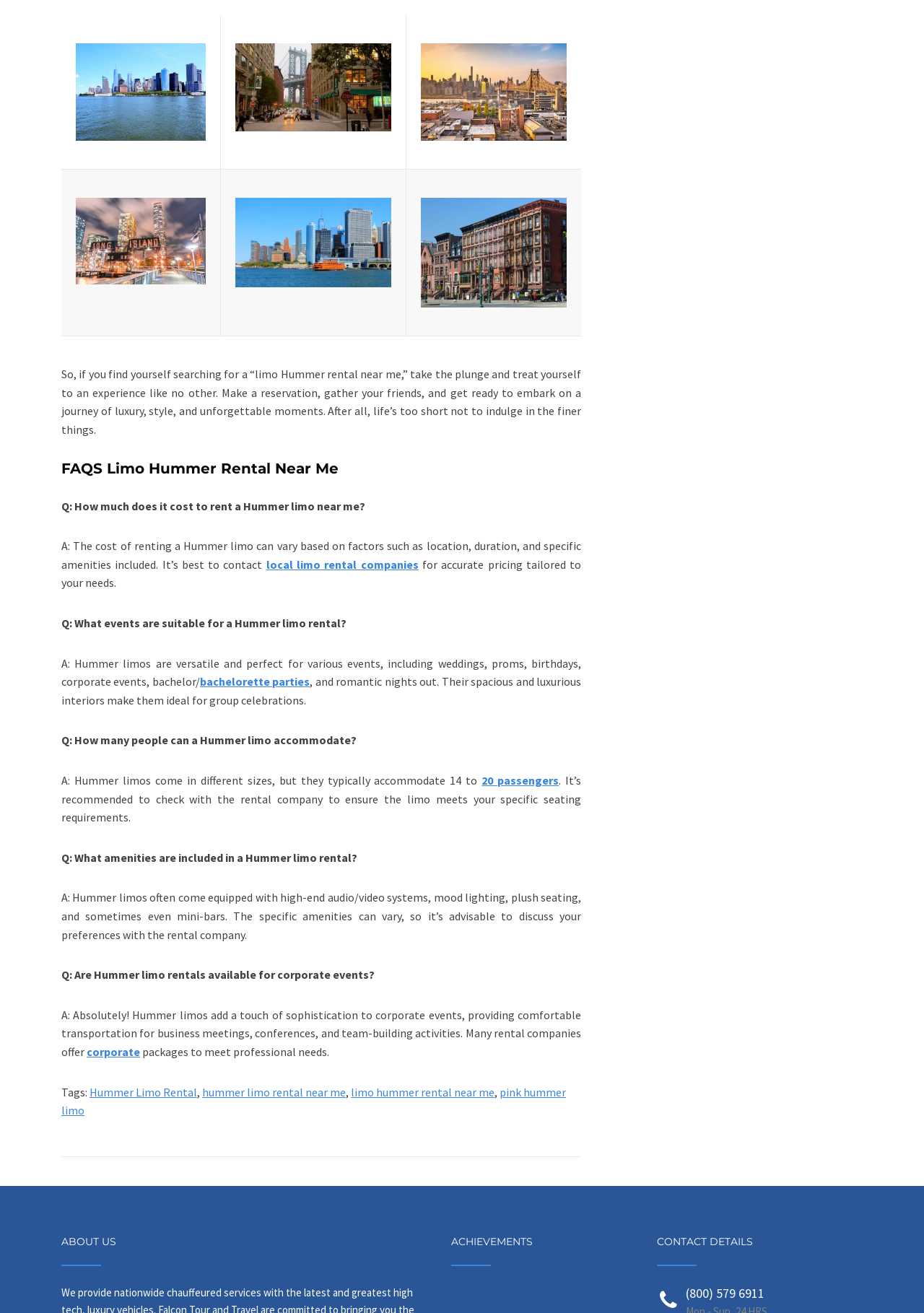Please provide a one-word or short phrase answer to the question:
What is the tone of the webpage?

Informative